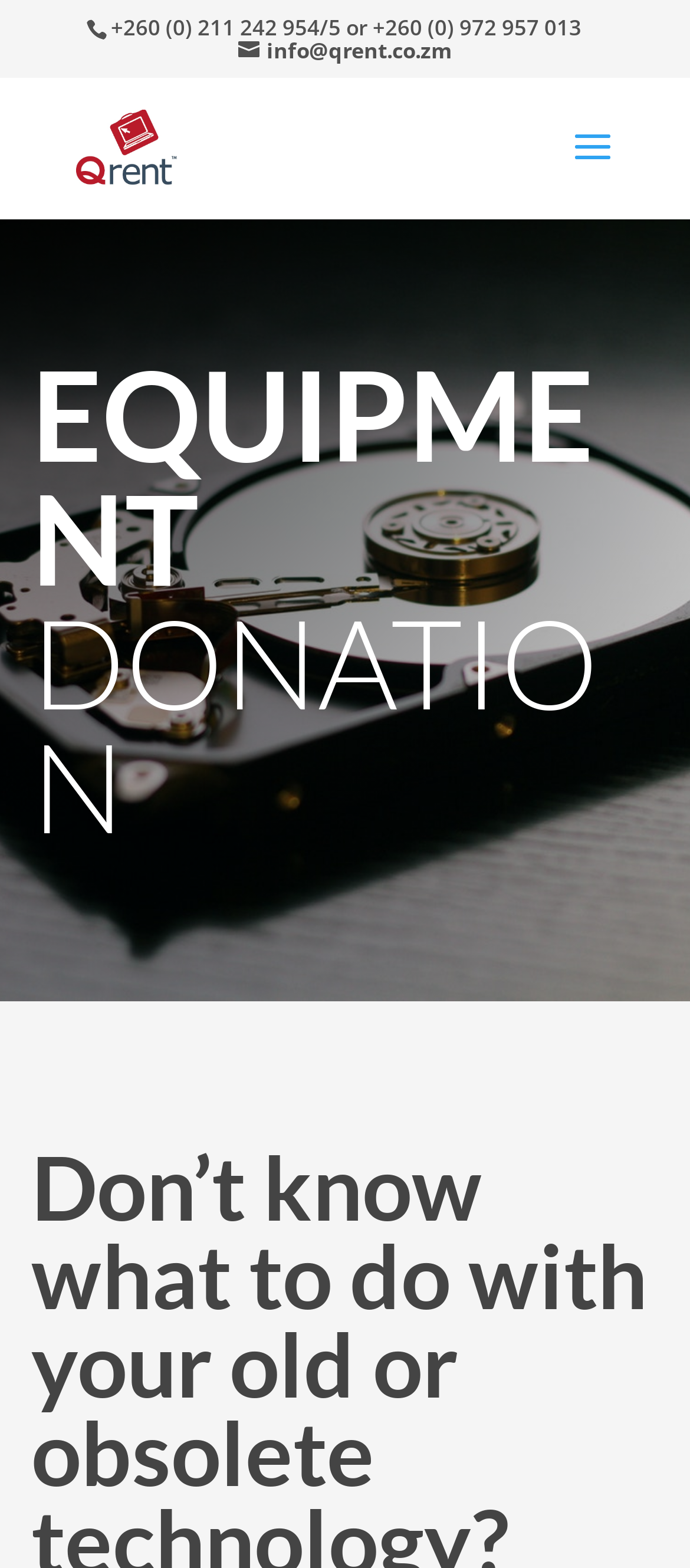Return the bounding box coordinates of the UI element that corresponds to this description: "info@qrent.co.zm". The coordinates must be given as four float numbers in the range of 0 and 1, [left, top, right, bottom].

[0.345, 0.023, 0.655, 0.042]